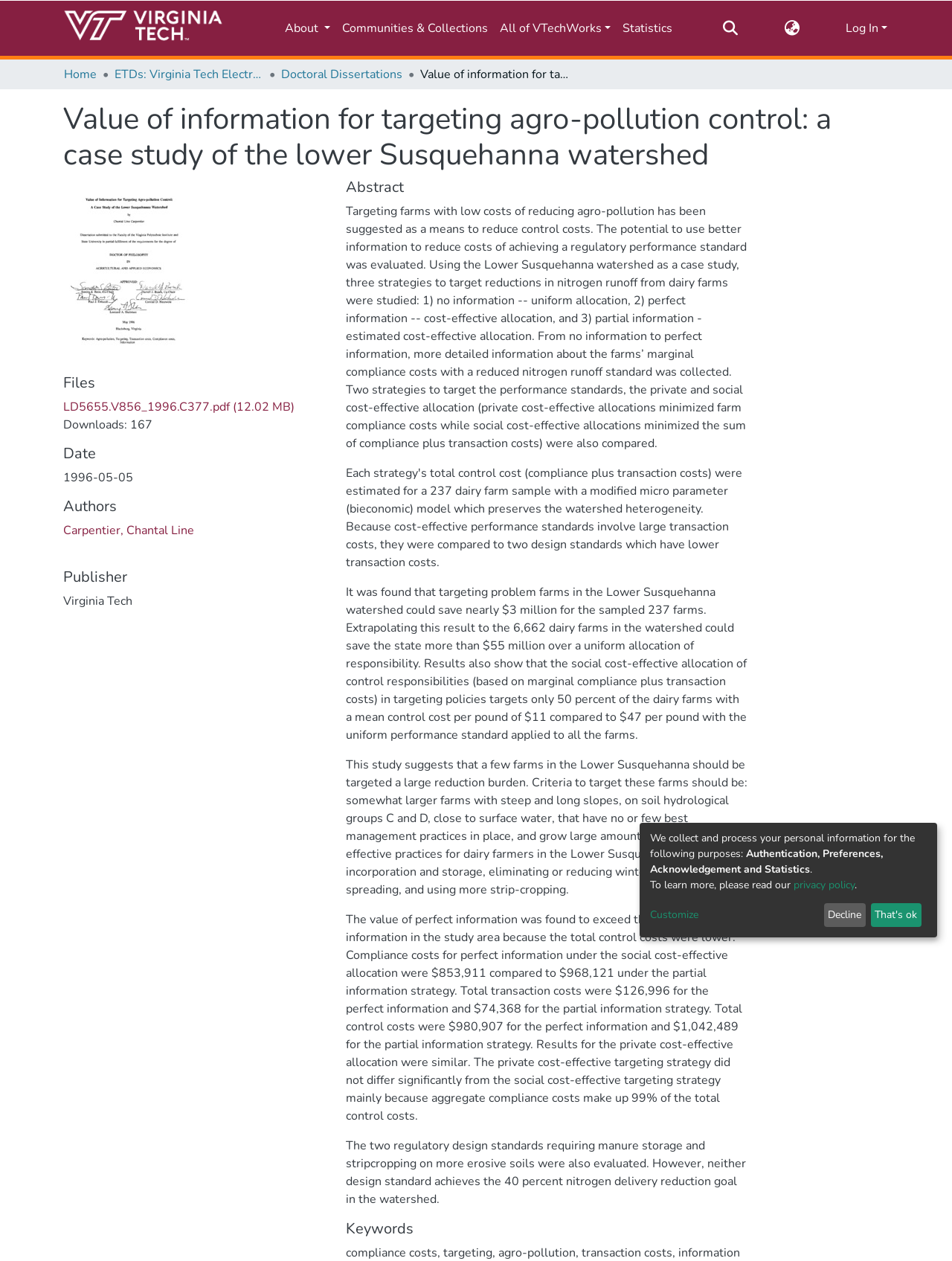Locate the bounding box of the UI element with the following description: "aria-label="Search" name="query"".

[0.754, 0.011, 0.777, 0.033]